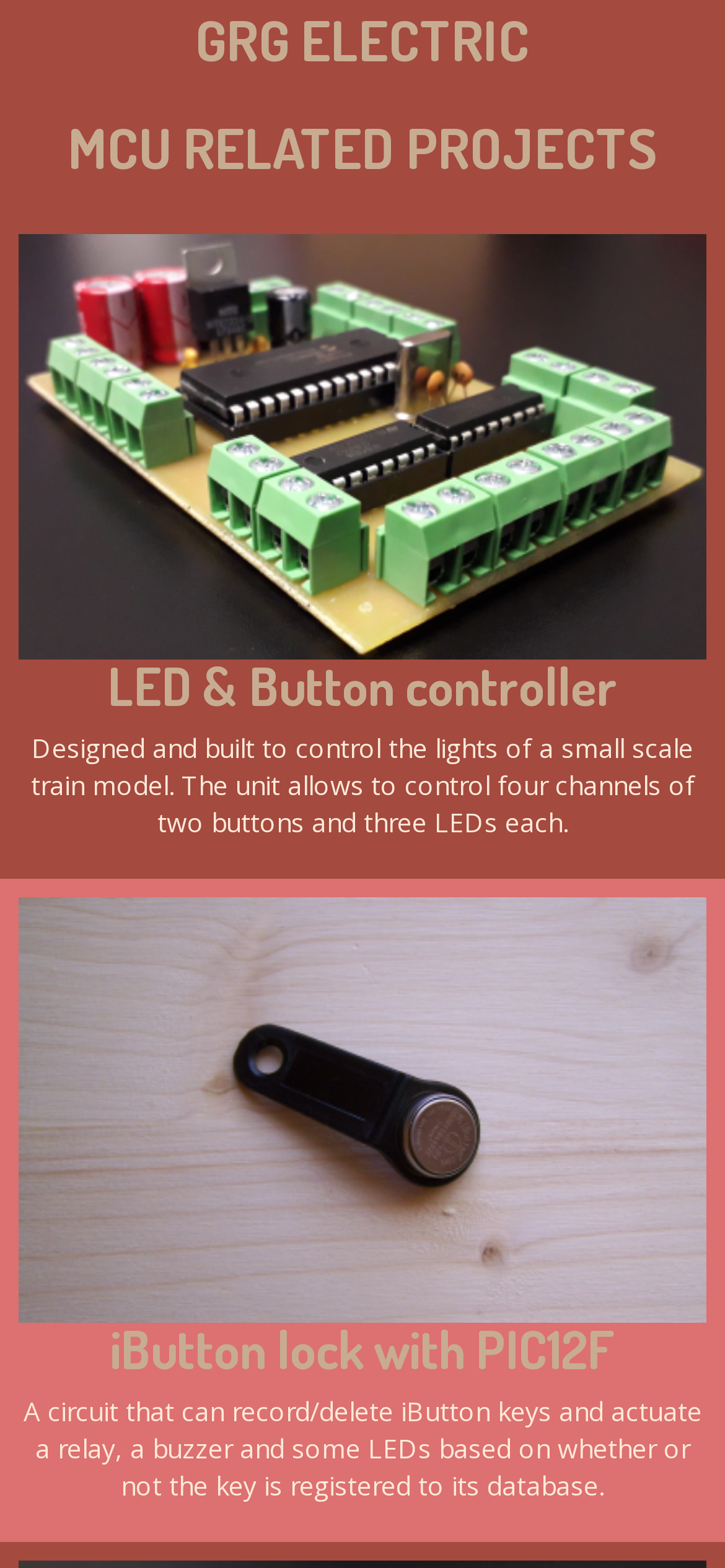How many images are on the webpage?
Can you provide an in-depth and detailed response to the question?

By examining the webpage, I can see that there are two images, one is above the 'LED & Button controller' project description and the other is above the 'iButton lock with PIC12F' project description.